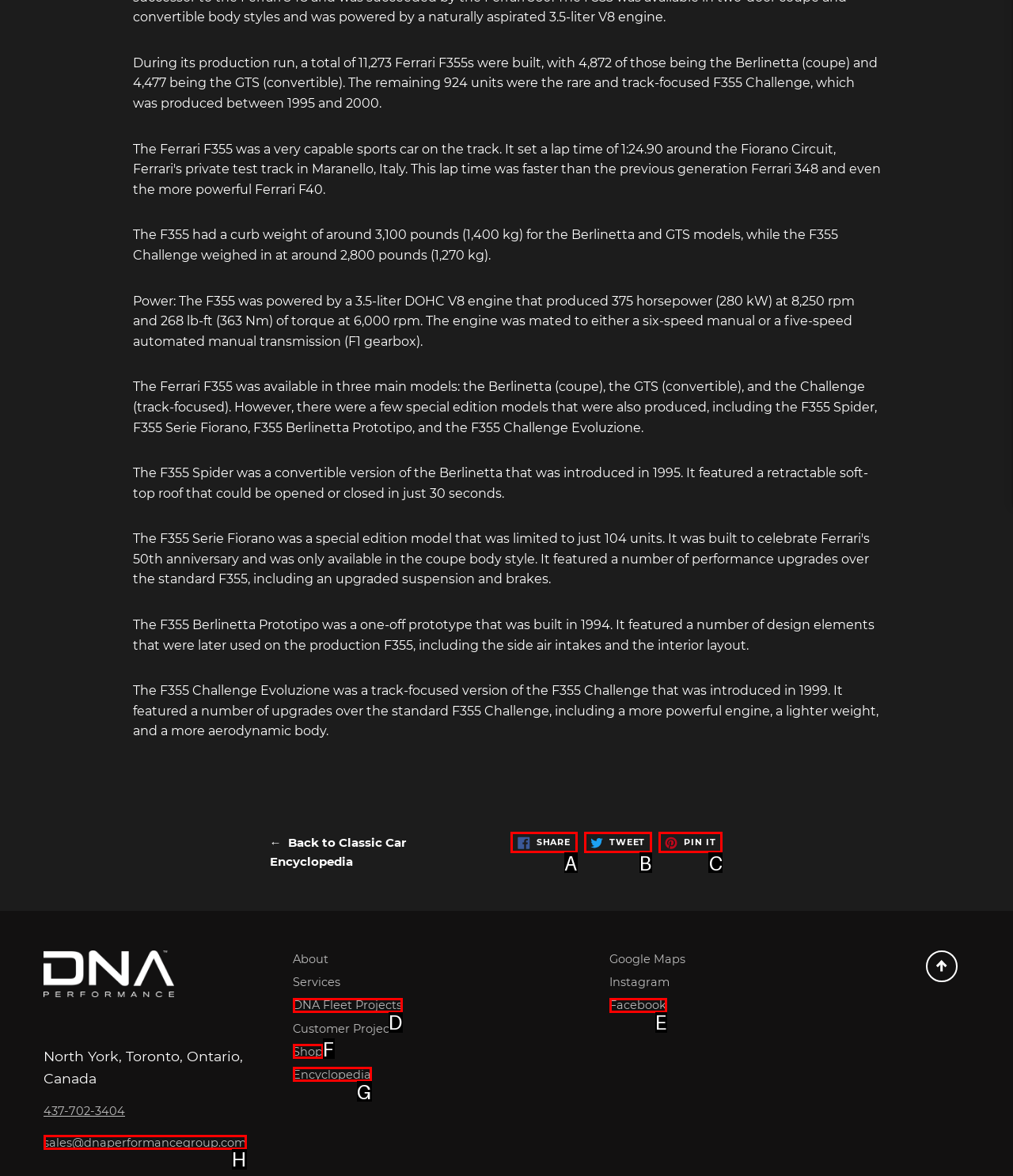Select the correct option based on the description: Shop
Answer directly with the option’s letter.

F